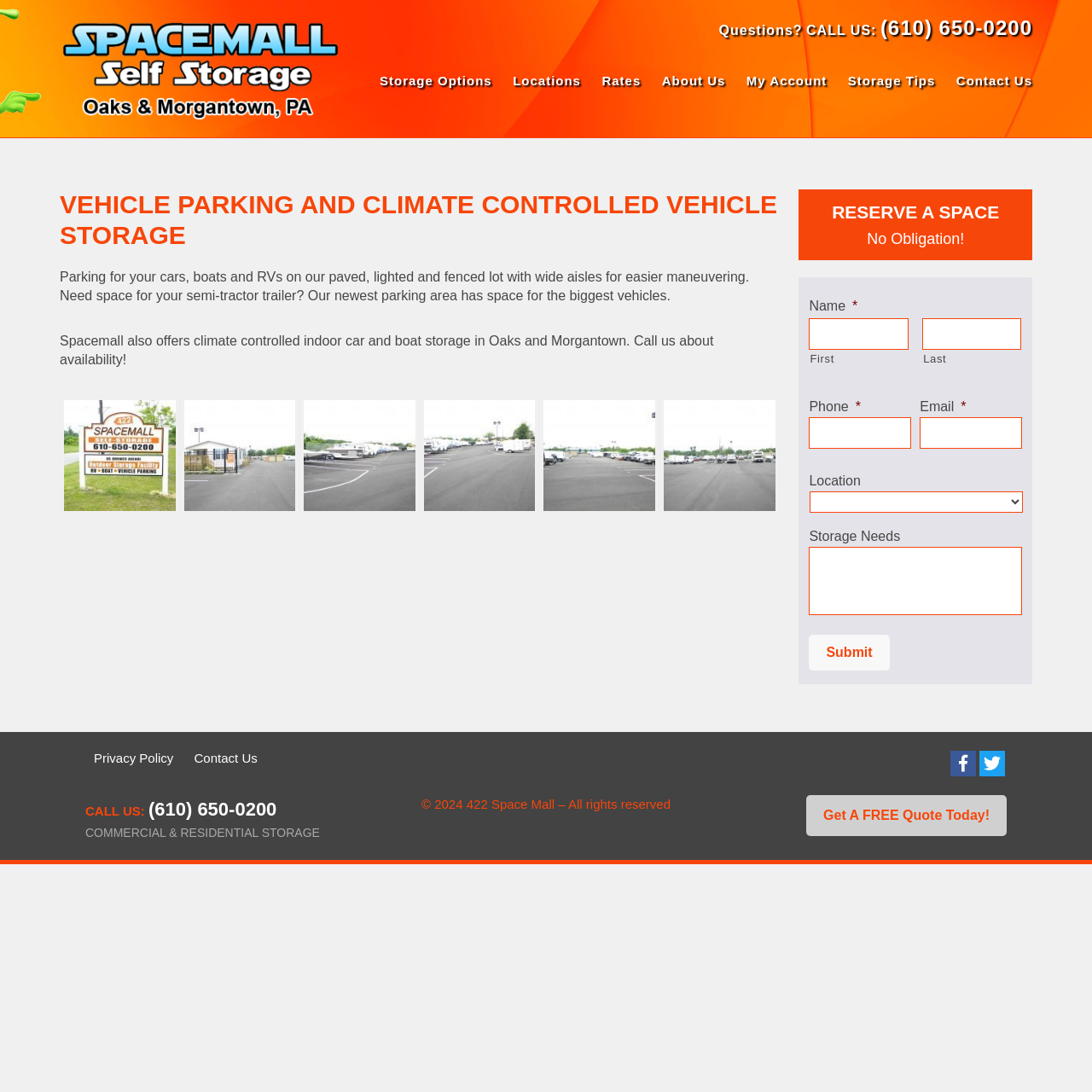Write a detailed summary of the webpage, including text, images, and layout.

This webpage is about Vehicle Storage Oaks, a company that offers RV and boat parking services in Phoenixville and Morgantown. At the top of the page, there are four "Skip to" links, followed by a logo and a navigation menu with six links: Storage Options, Locations, Rates, About Us, Storage Tips, and Contact Us. 

To the right of the navigation menu, there is a section with a phone number and a call-to-action button. Below this section, there is a main content area with a heading that reads "VEHICLE PARKING AND CLIMATE CONTROLLED VEHICLE STORAGE". This section describes the company's parking services, including paved, lighted, and fenced lots with wide aisles, as well as climate-controlled indoor car and boat storage. There are six figures or images in this section, each with a link to a popup dialog.

On the right side of the page, there is a primary sidebar with a heading and a form to reserve a space. The form has fields for name, phone number, email, location, and storage needs, as well as a submit button. 

At the bottom of the page, there are links to the company's privacy policy, contact us page, and social media profiles on Facebook and Twitter. There is also a copyright notice and a call-to-action button to get a free quote.